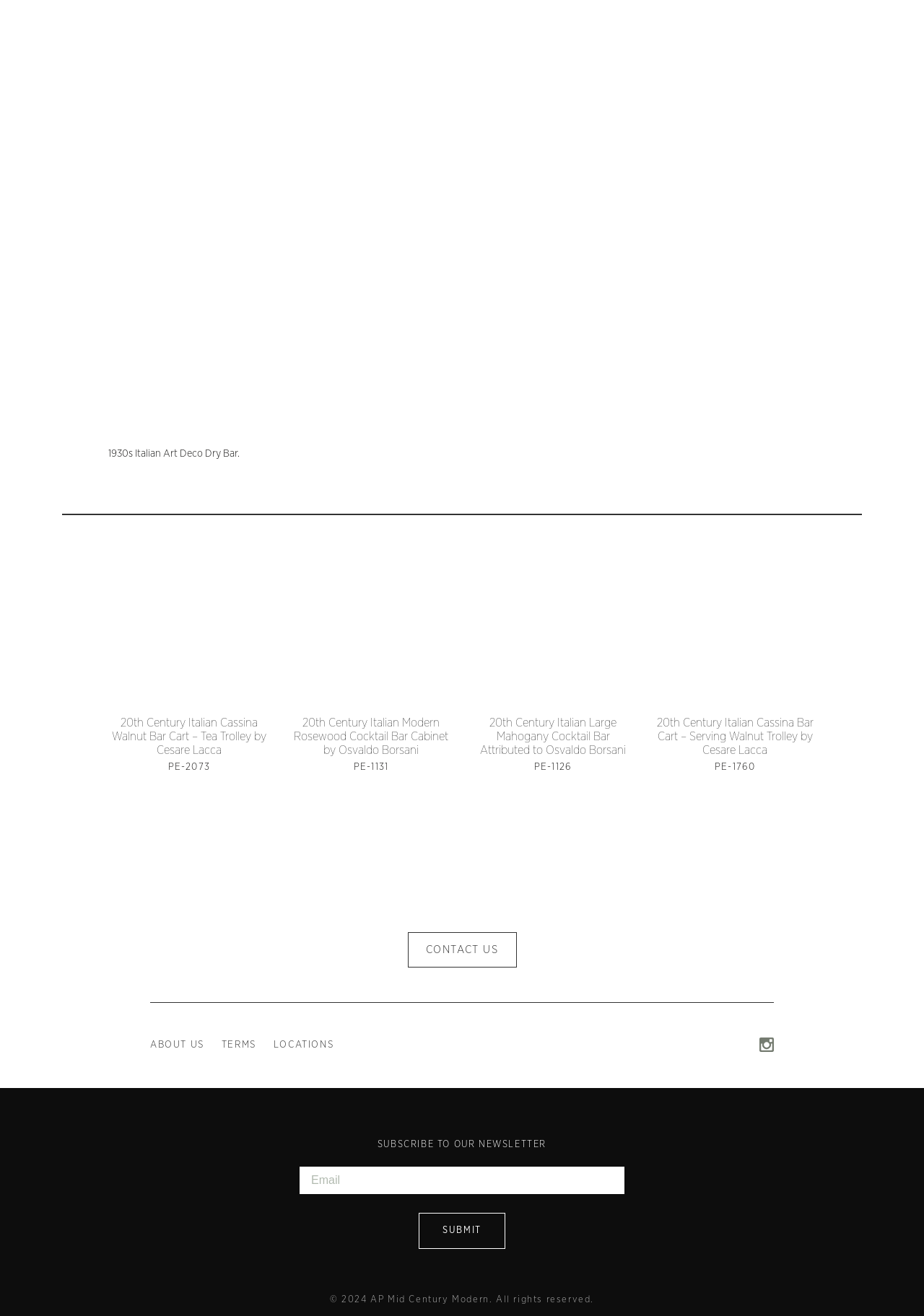What is the purpose of the 'SUBSCRIBE TO OUR NEWSLETTER' section?
From the details in the image, provide a complete and detailed answer to the question.

From the context of the webpage, the 'SUBSCRIBE TO OUR NEWSLETTER' section is likely used to allow users to subscribe to the newsletter of the website, which would provide them with updates and information about the website's content.